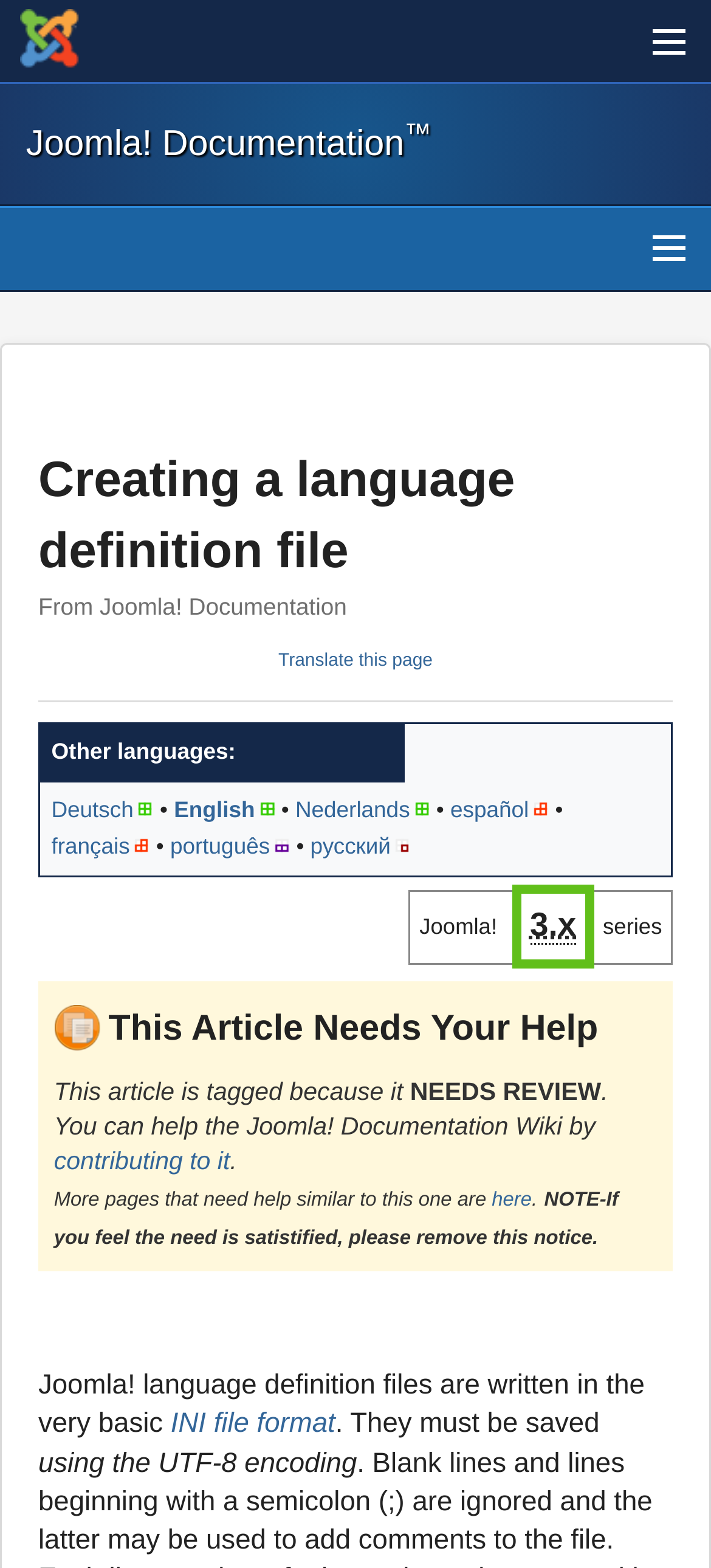How many language options are available?
Please provide a single word or phrase answer based on the image.

6